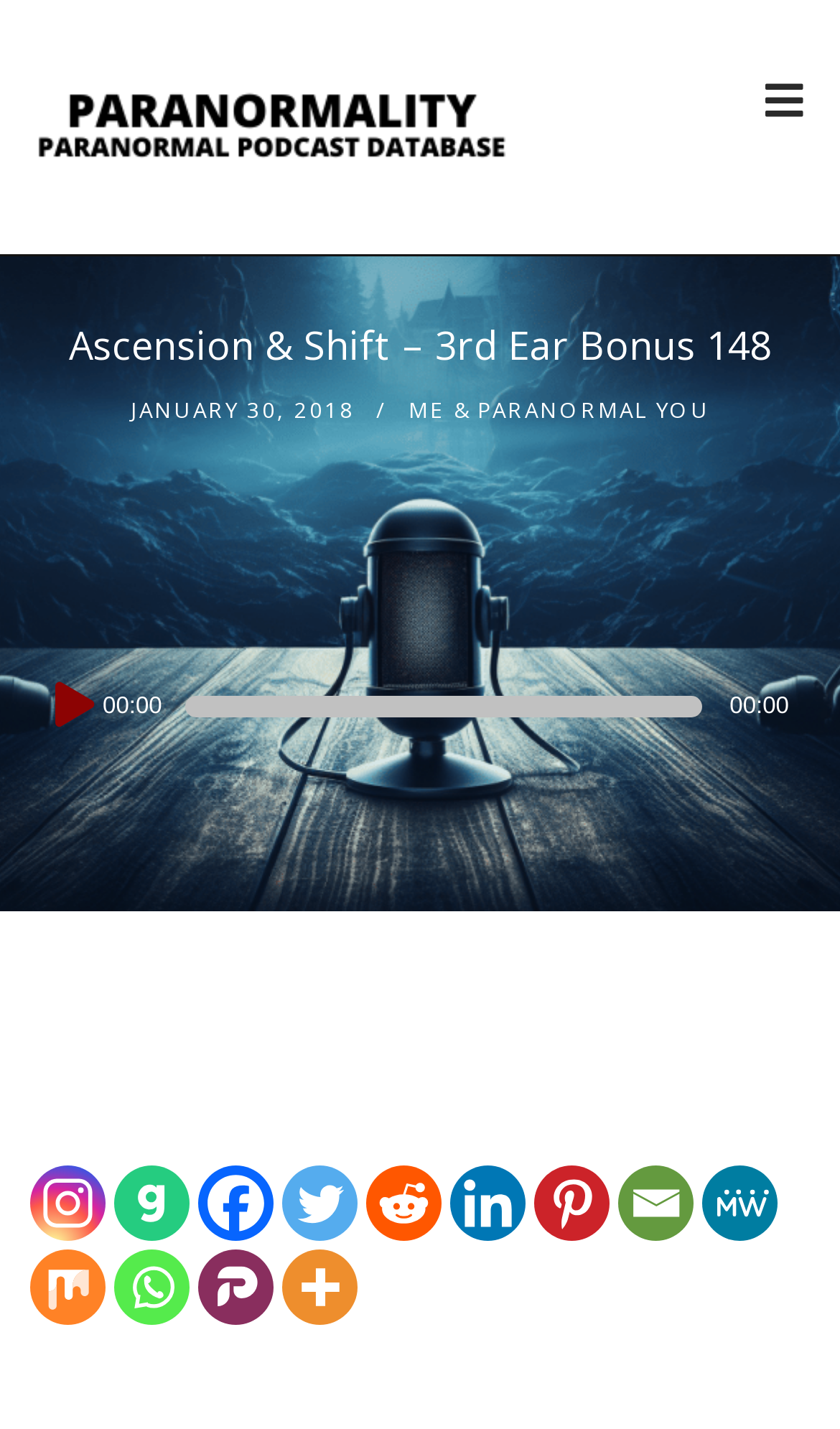How many social media links are available?
Provide an in-depth and detailed answer to the question.

I counted the number of link elements with social media platform names, such as Instagram, Facebook, Twitter, and others, and found a total of 12 links.